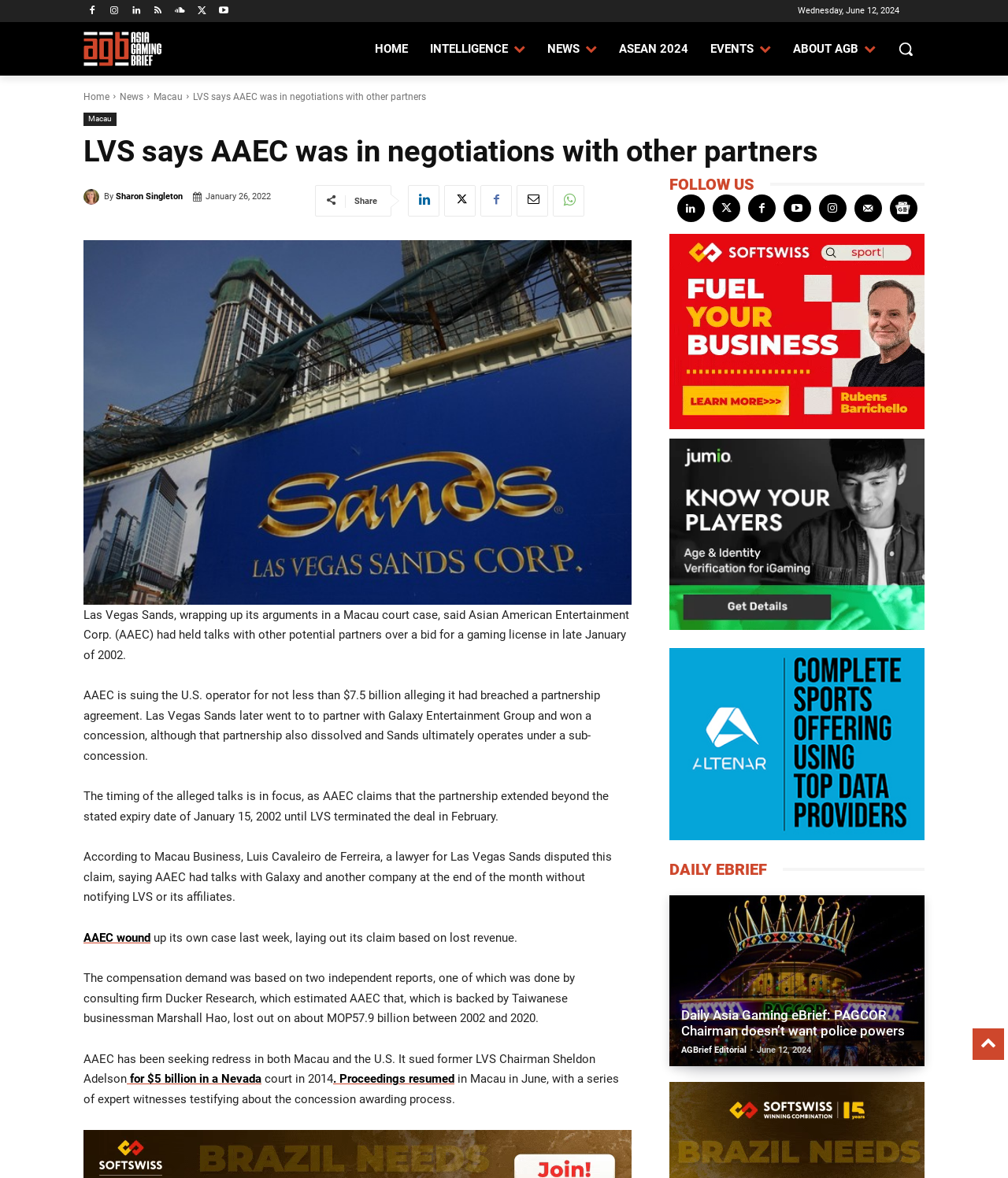Identify the bounding box coordinates for the element you need to click to achieve the following task: "Read NEWS". The coordinates must be four float values ranging from 0 to 1, formatted as [left, top, right, bottom].

[0.532, 0.025, 0.603, 0.057]